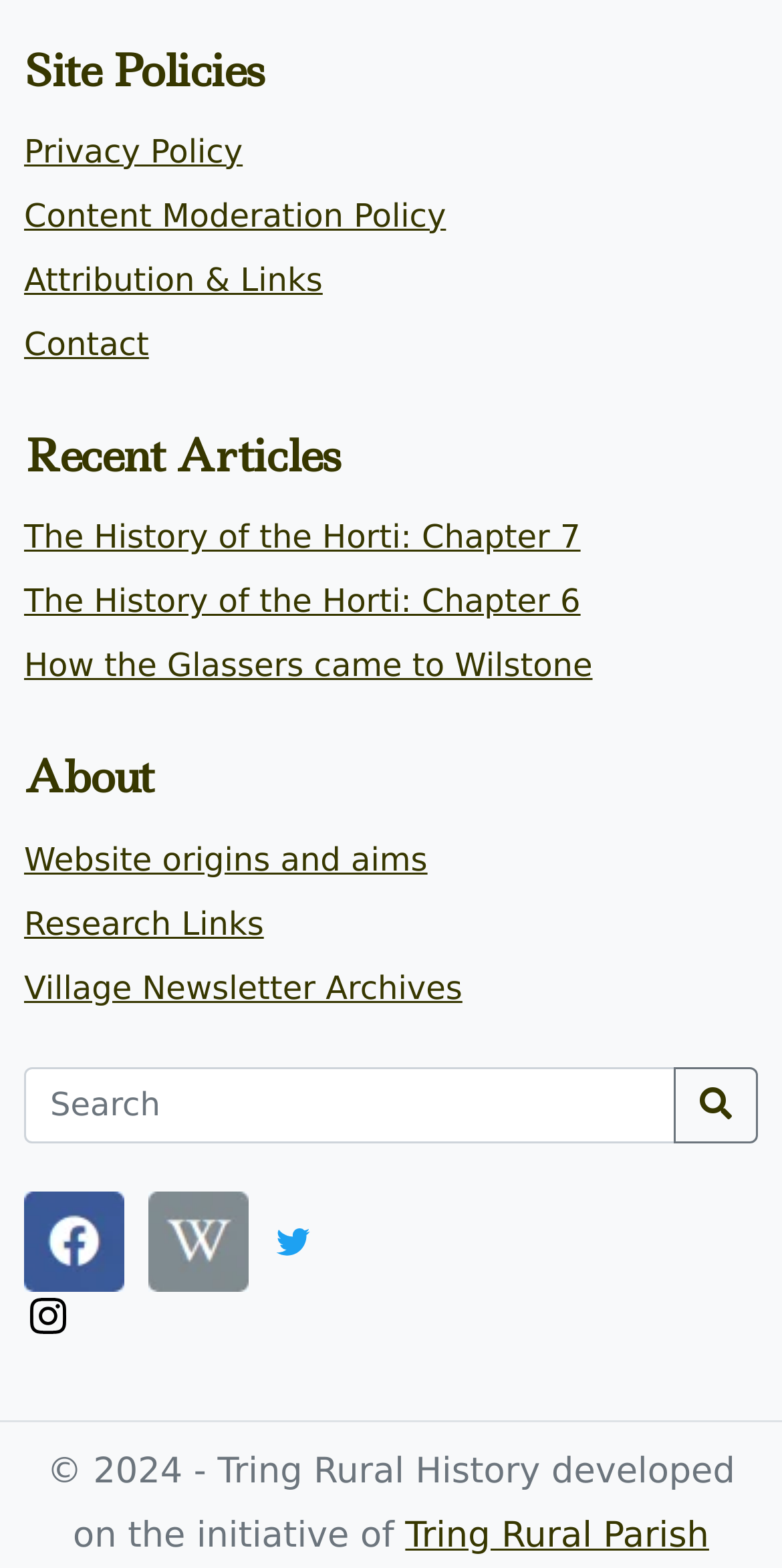Give a succinct answer to this question in a single word or phrase: 
What is the name of the policy related to user data?

Privacy Policy